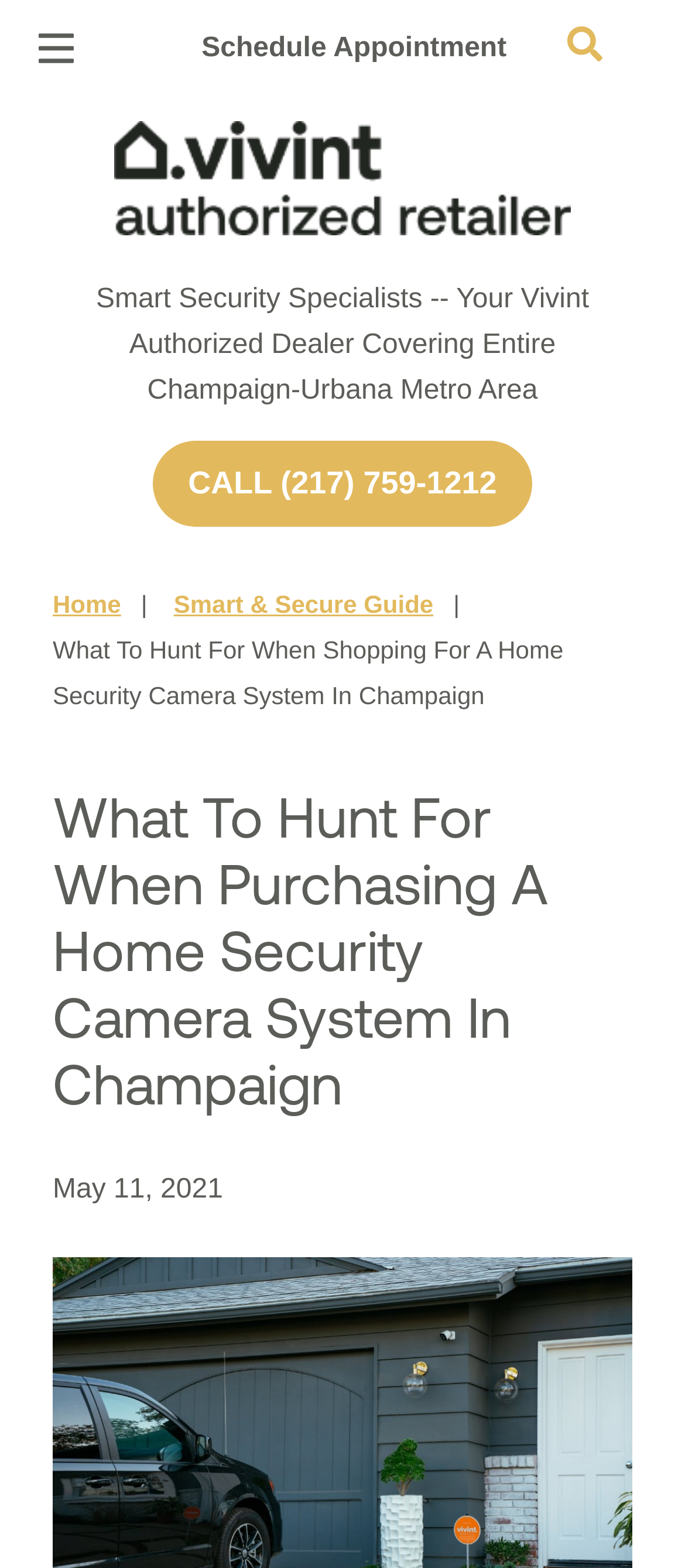What is the date of the article or blog post?
Please provide a detailed answer to the question.

I found the date of the article or blog post by looking at the StaticText element with the text 'May 11, 2021' which is located at the bottom of the webpage.